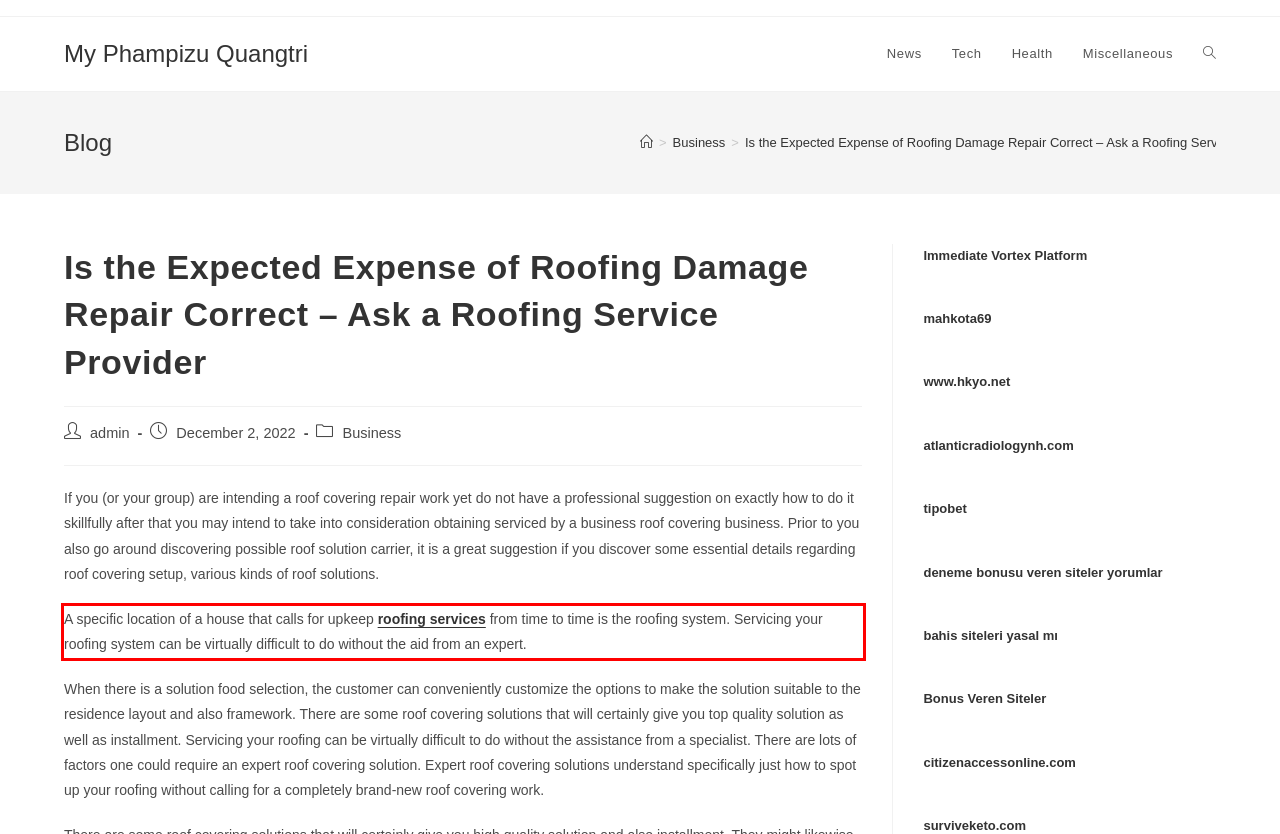Look at the webpage screenshot and recognize the text inside the red bounding box.

A specific location of a house that calls for upkeep roofing services from time to time is the roofing system. Servicing your roofing system can be virtually difficult to do without the aid from an expert.